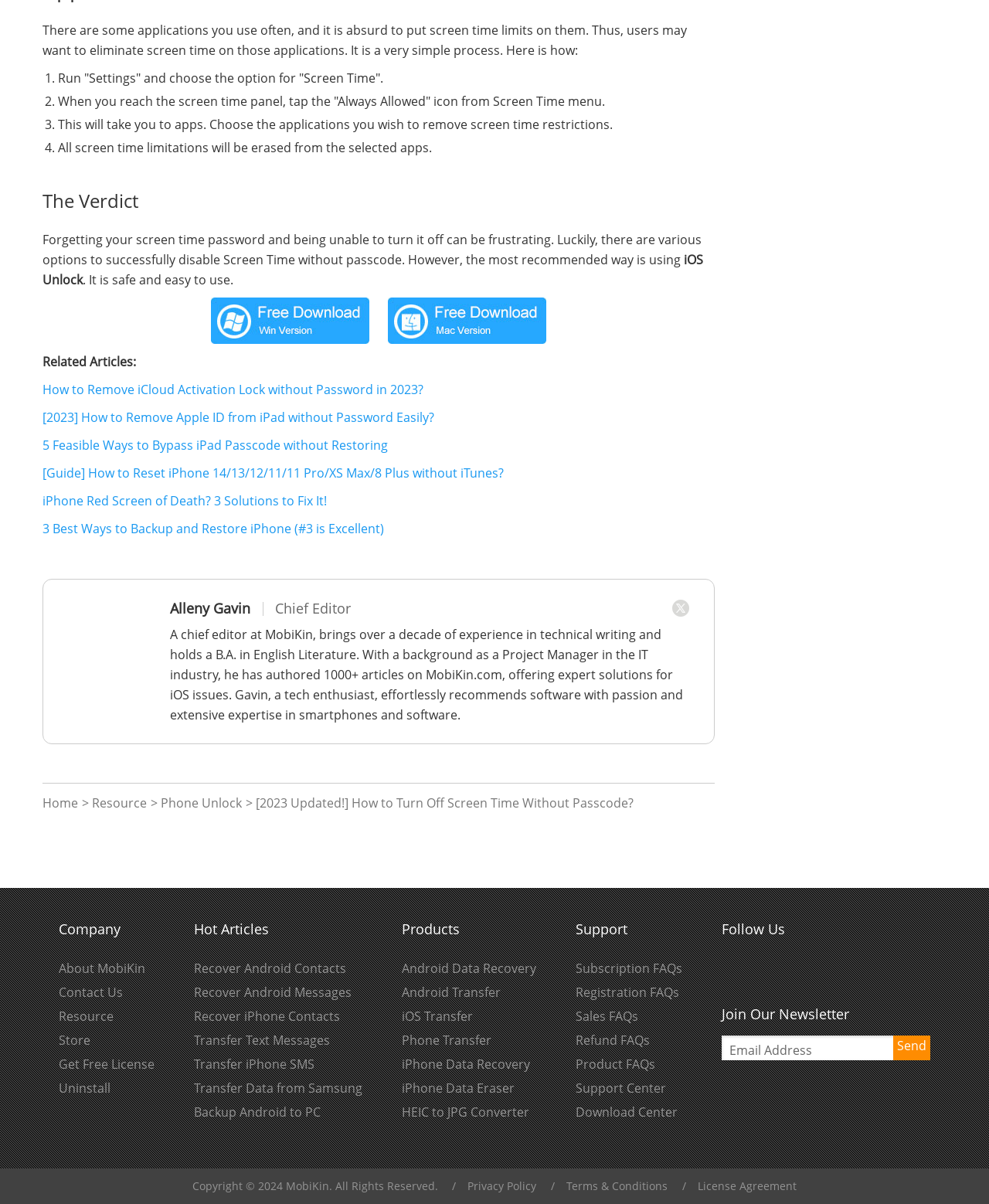Find the bounding box coordinates of the area that needs to be clicked in order to achieve the following instruction: "View the 'Phone Unlock' page". The coordinates should be specified as four float numbers between 0 and 1, i.e., [left, top, right, bottom].

[0.162, 0.66, 0.245, 0.674]